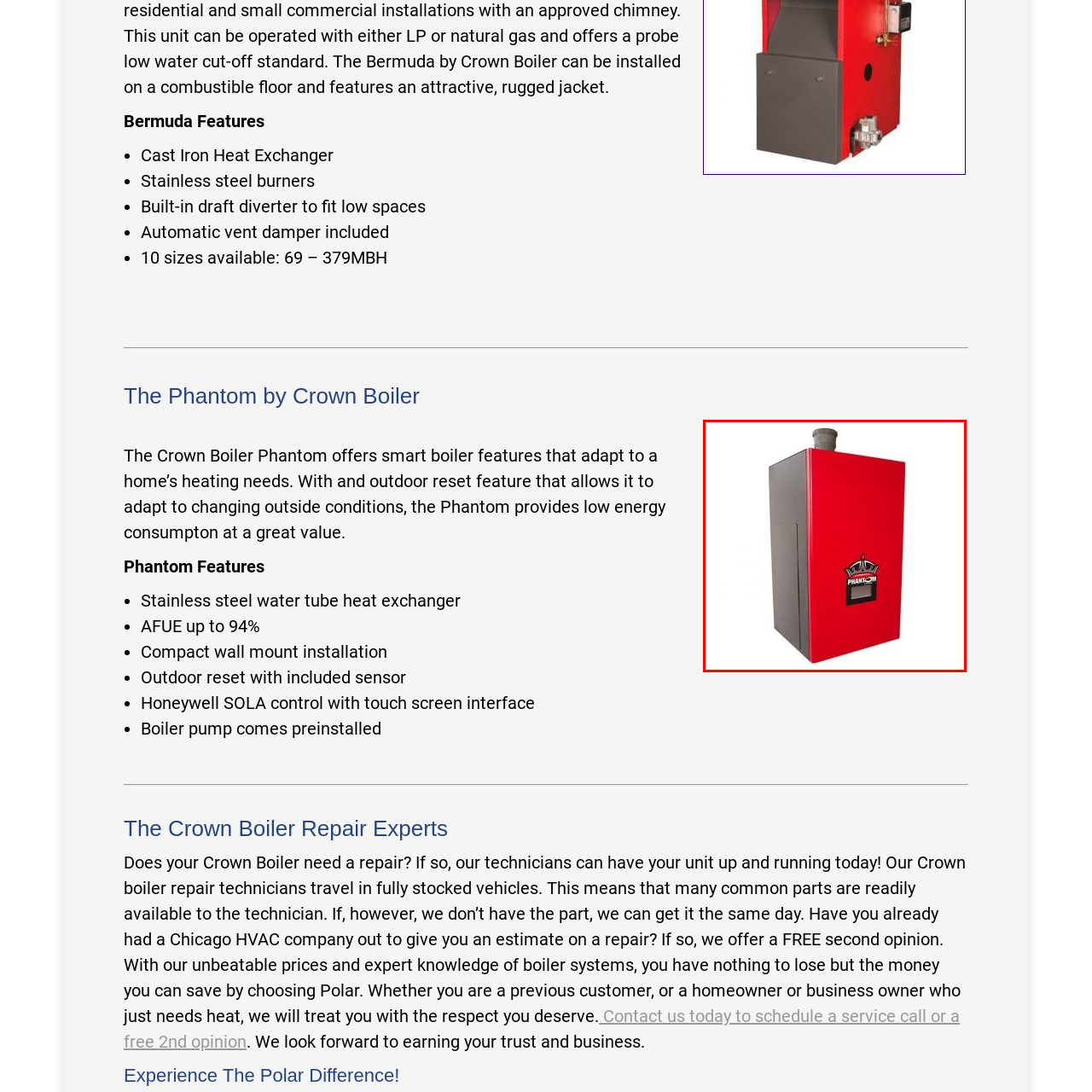Look at the area marked with a blue rectangle, What is the purpose of the built-in draft diverter? 
Provide your answer using a single word or phrase.

installation in low spaces